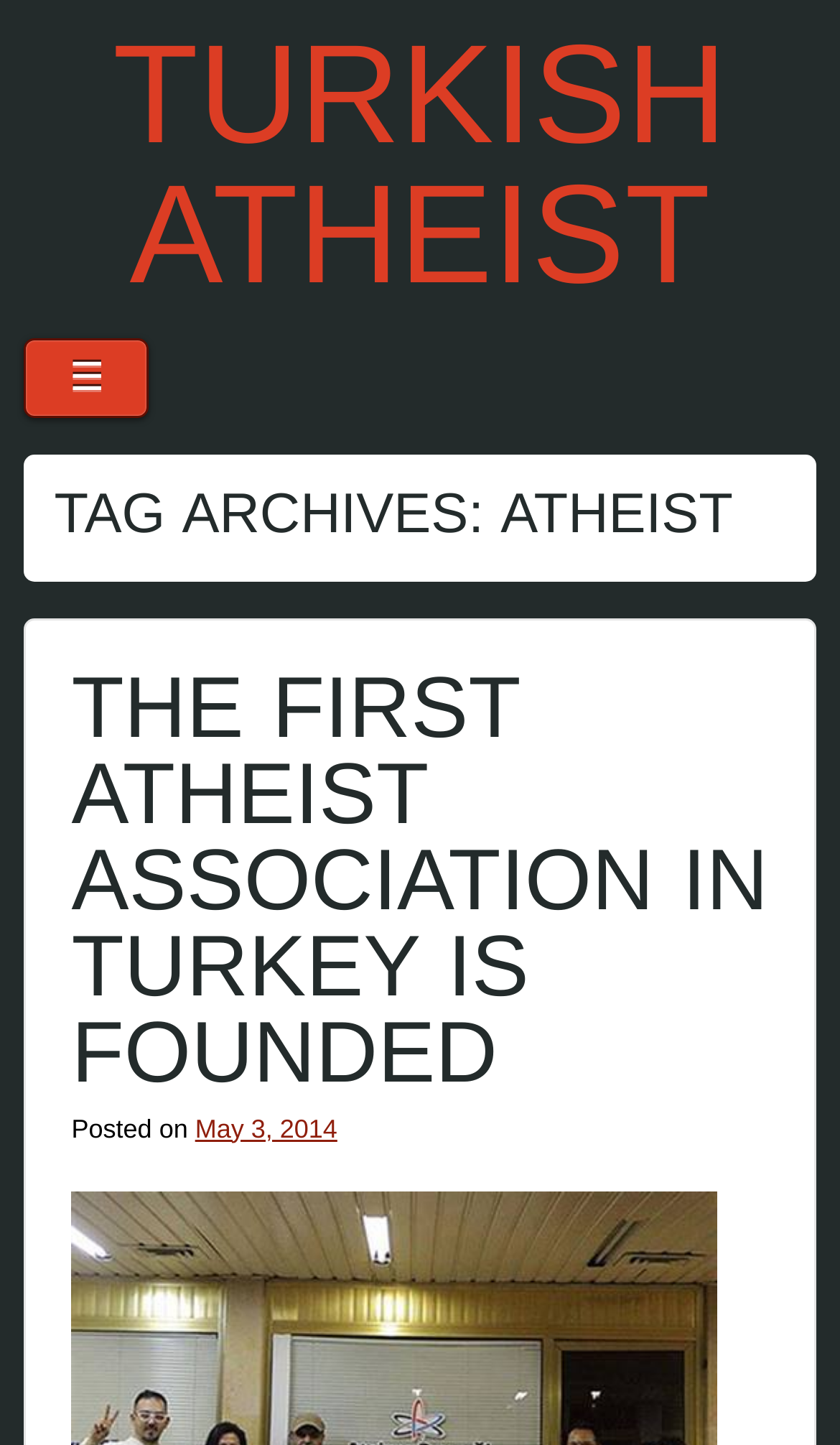Provide the bounding box coordinates for the UI element that is described by this text: "May 3, 2014". The coordinates should be in the form of four float numbers between 0 and 1: [left, top, right, bottom].

[0.232, 0.77, 0.402, 0.791]